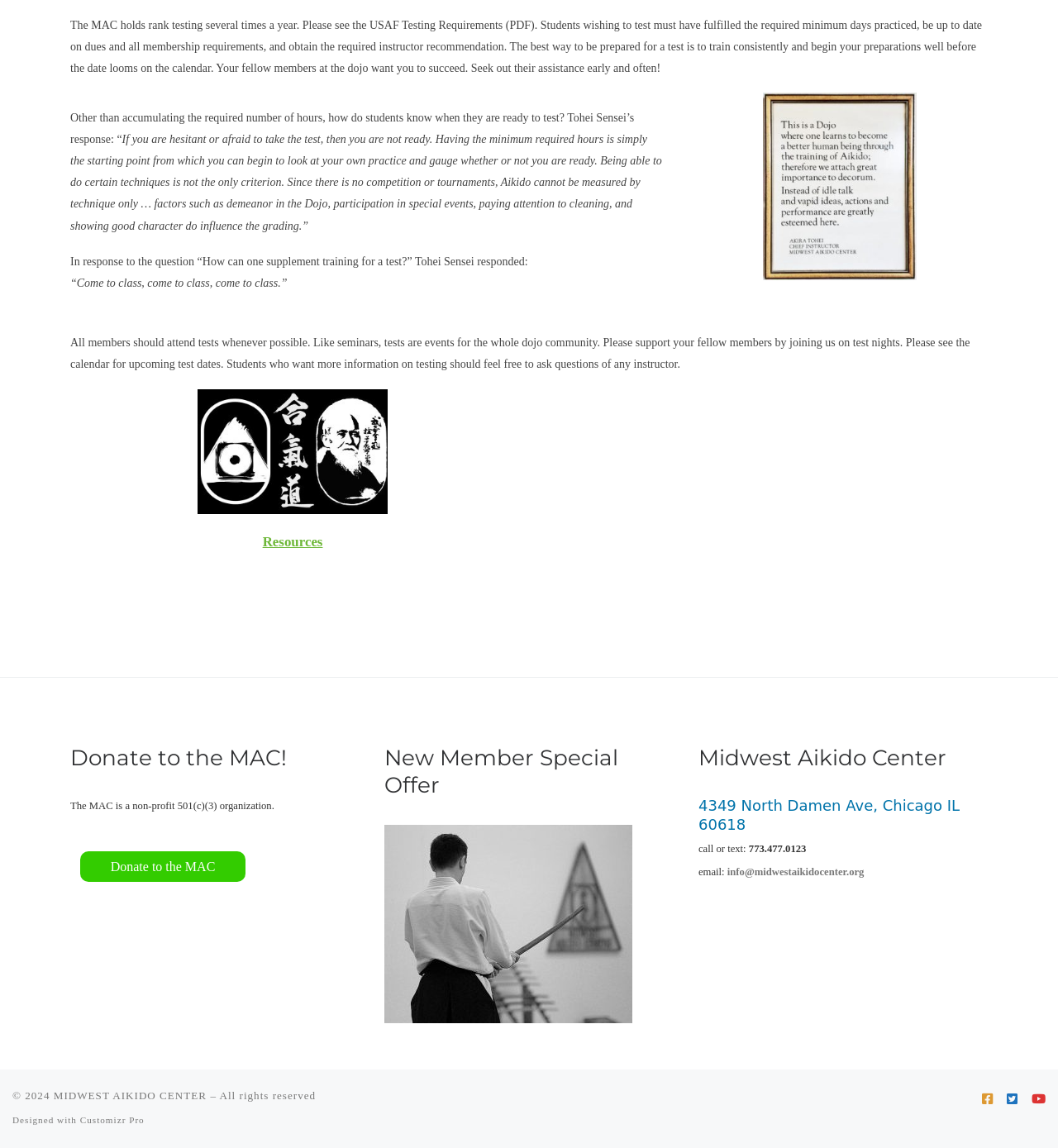Can you find the bounding box coordinates of the area I should click to execute the following instruction: "Contact us through email"?

None